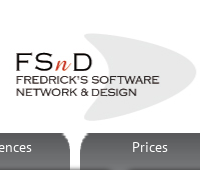Explain the image thoroughly, highlighting all key elements.

The image showcases the logo for "FSnD" (Fredrick's Software Network & Design), a company specializing in database development and programming. The logo features the acronym "FSnD" prominently in a bold, modern font, accompanied by the full name beneath it. To the right of the logo, there are navigation links labeled "References" and "Prices," indicating sections of their website where potential clients can learn more about the services offered and the pricing structure. The overall design reflects a professional and contemporary aesthetic, suggesting a focus on technology and design expertise within the database management industry.